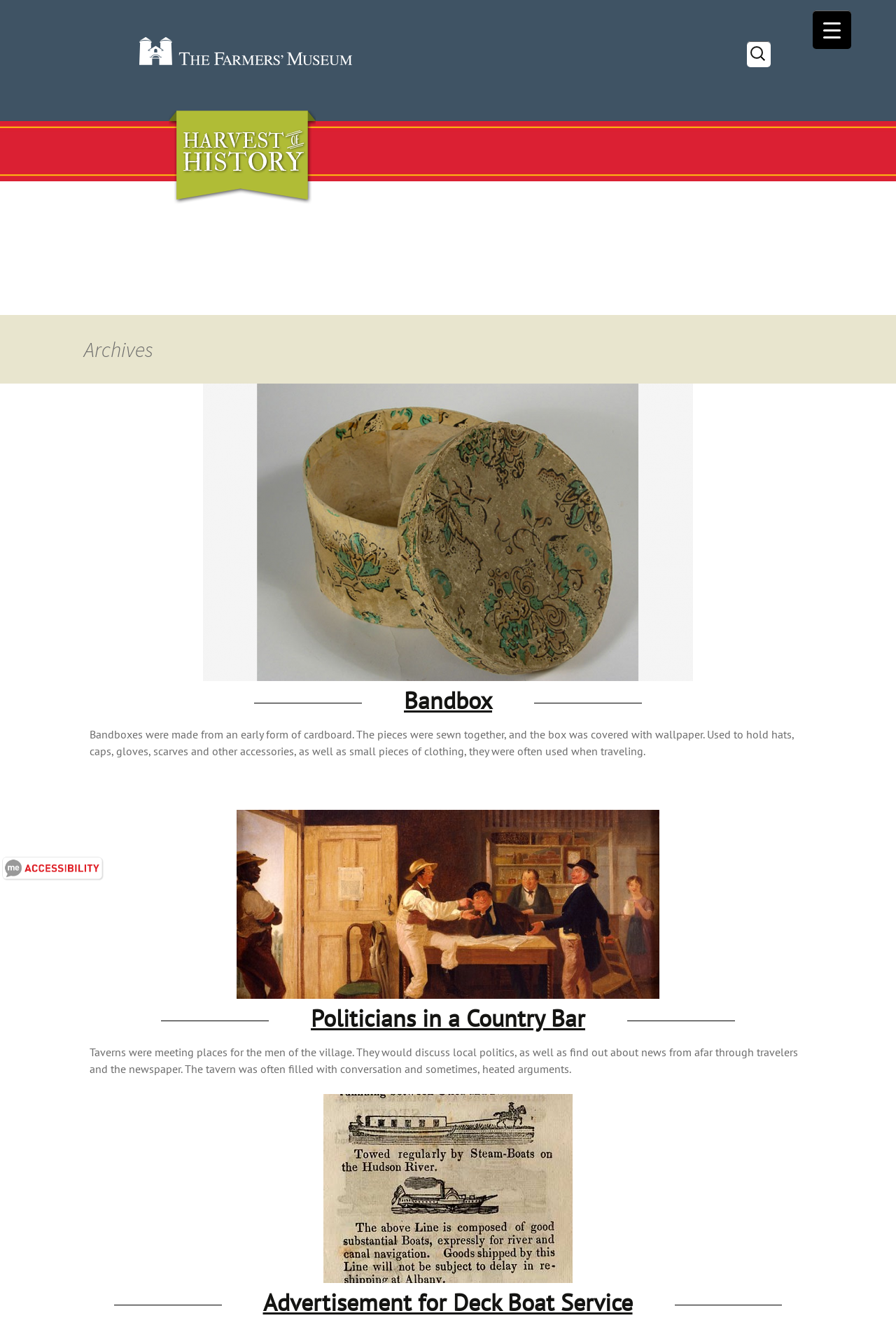Detail the various sections and features present on the webpage.

The webpage is about the "Bump Tavern Archives - Harvest of History". At the top, there is a small link on the left side, followed by a logo image and another link on the right side. A search bar is located on the top right corner, accompanied by a "Search for:" label and a search box.

Below the search bar, there is a header section with the title "Archives". The main content of the webpage is divided into three sections, each with a heading and a brief description. The first section is about "Bandbox", which describes the history of bandboxes and their uses. The heading "Bandbox" is a link, and the description is a short paragraph of text.

The second section is about "Politicians in a Country Bar", which discusses the role of taverns as meeting places for men to discuss politics and news. The heading "Politicians in a Country Bar" is also a link, and the description is another short paragraph of text.

The third section is about "Advertisement for Deck Boat Service", which appears to be a historical advertisement. The heading "Advertisement for Deck Boat Service" is a link, and there is no additional text description.

On the top right side, there is a "Menu Trigger" button, and on the left side, there is another button with an image.